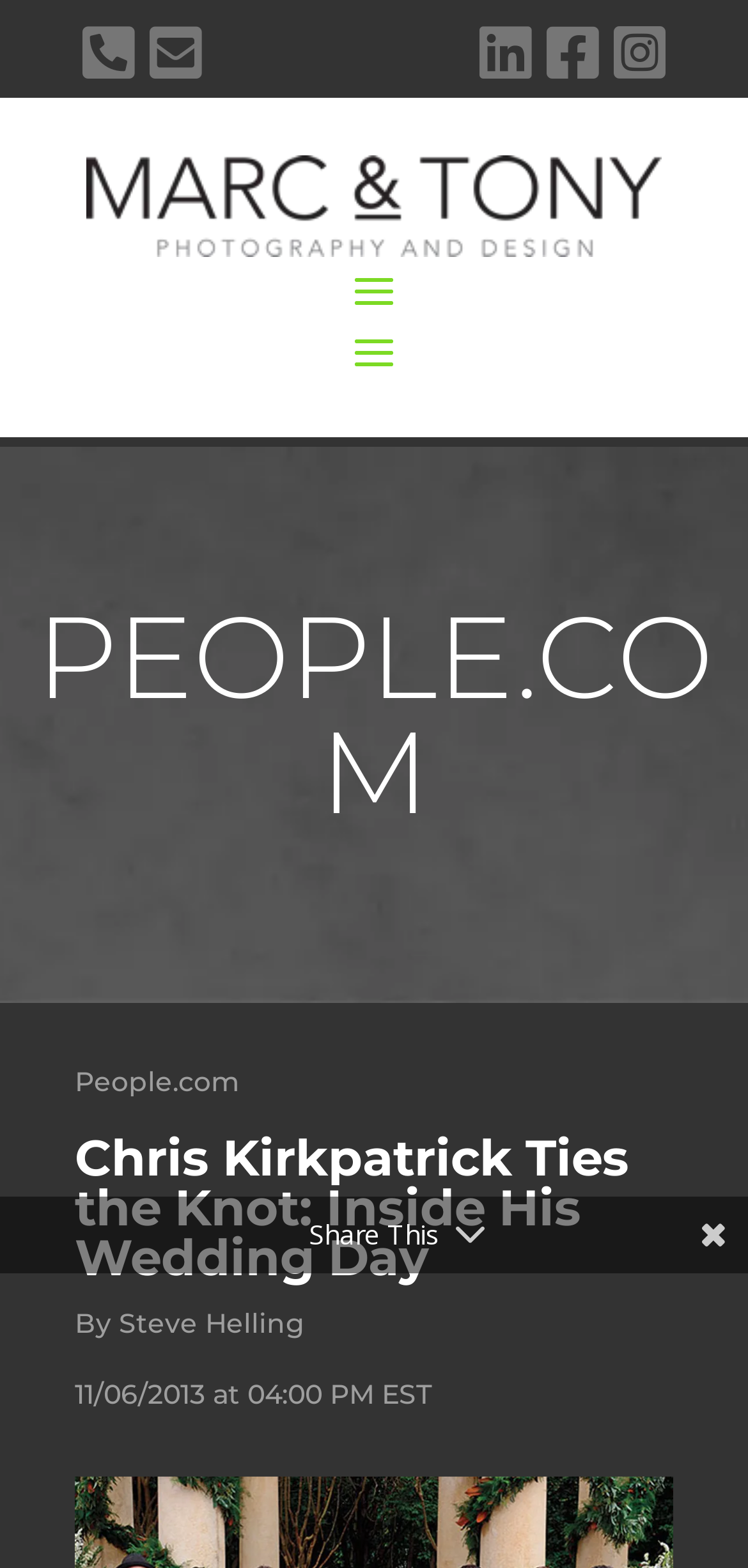Give a concise answer of one word or phrase to the question: 
What can be done with the article?

Share it